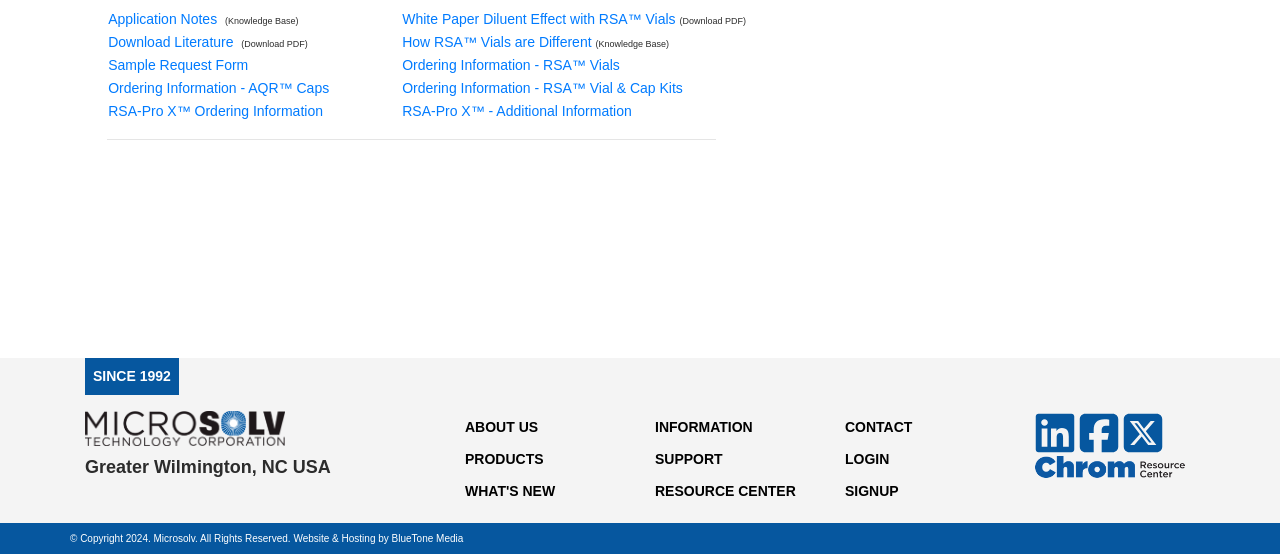Determine the bounding box coordinates of the region I should click to achieve the following instruction: "Click on Application Notes". Ensure the bounding box coordinates are four float numbers between 0 and 1, i.e., [left, top, right, bottom].

[0.085, 0.021, 0.17, 0.05]